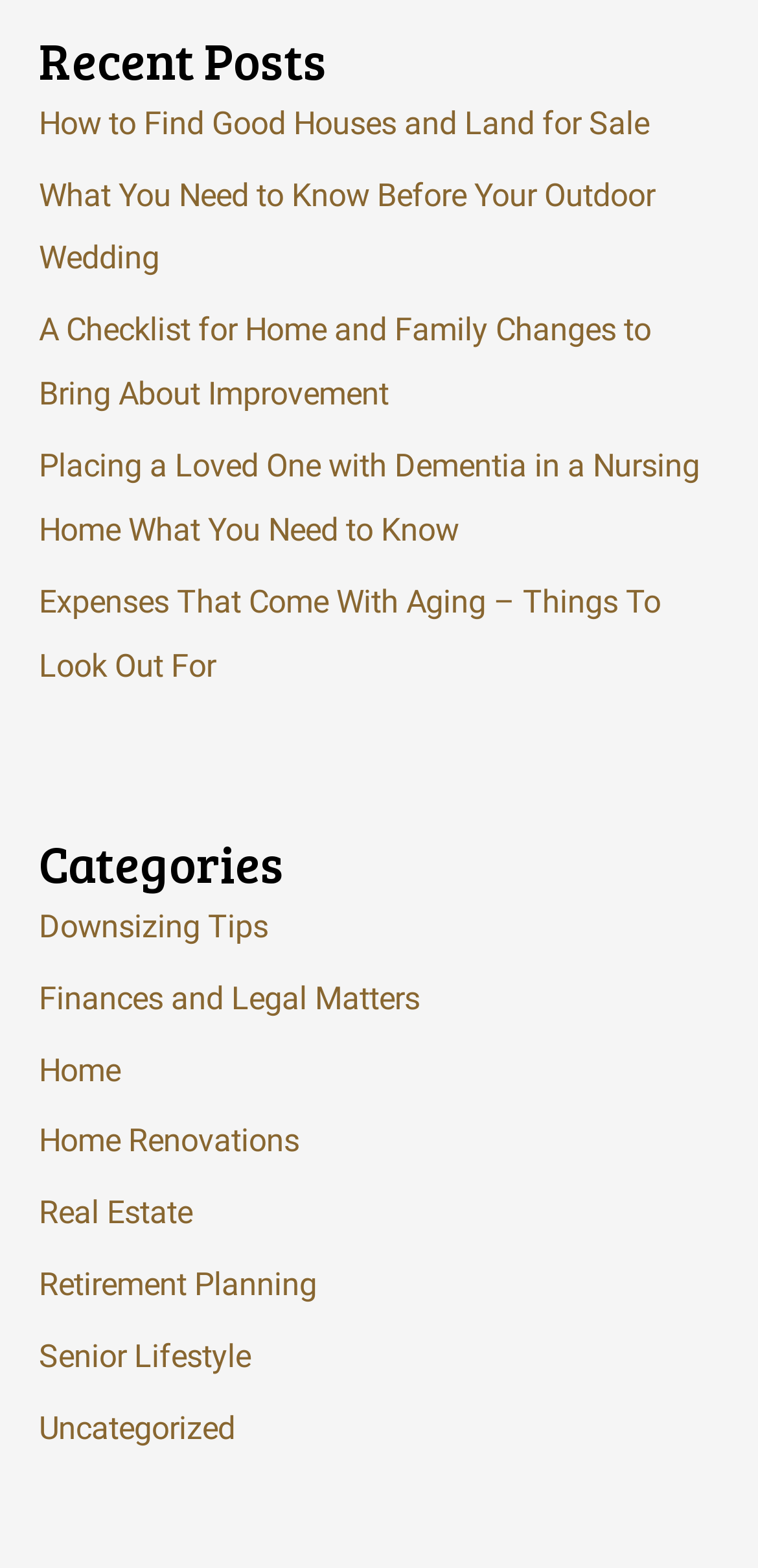Give a concise answer of one word or phrase to the question: 
What is the title of the first recent post?

How to Find Good Houses and Land for Sale